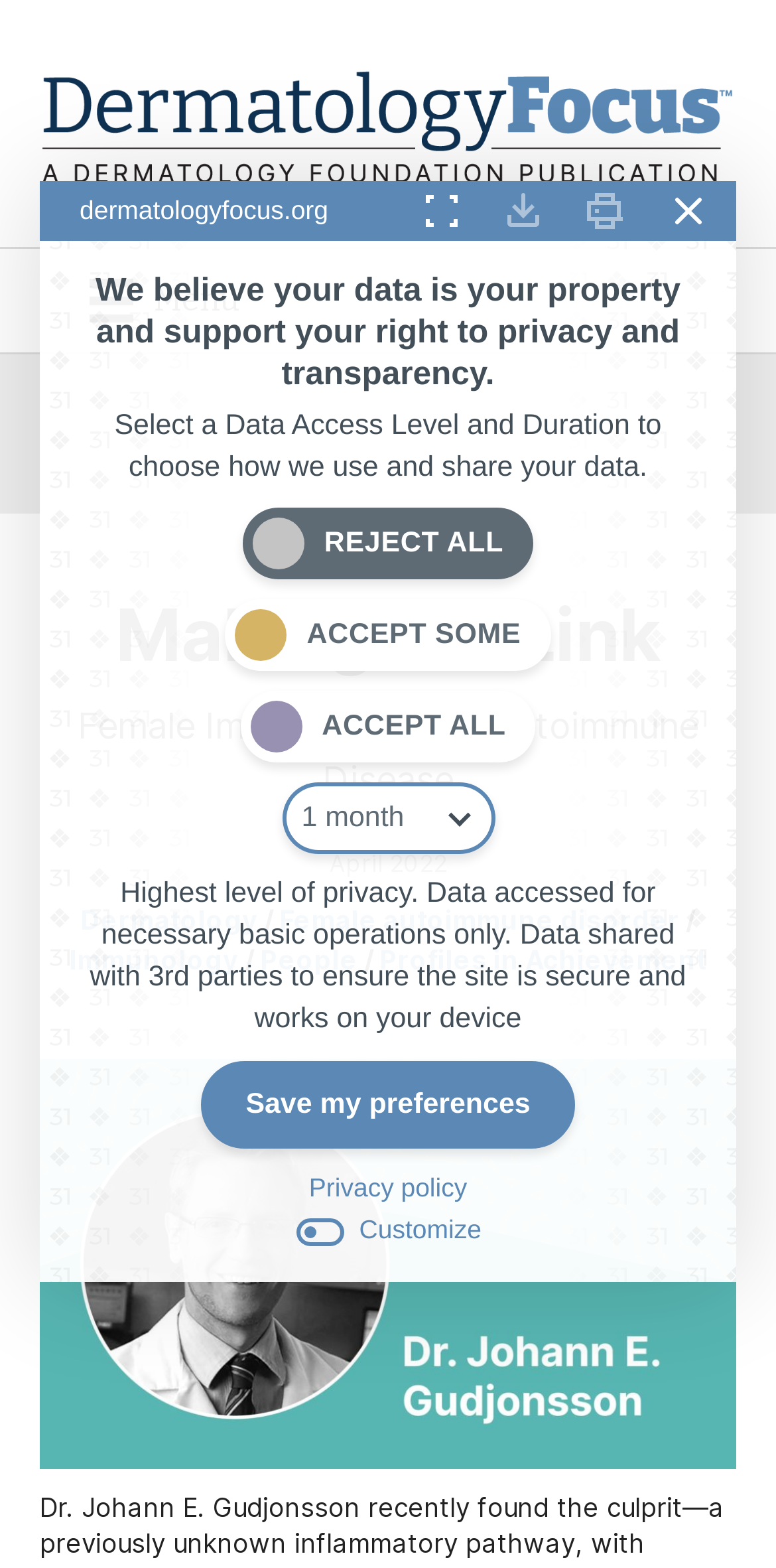Identify the bounding box for the described UI element: "Read More »".

None